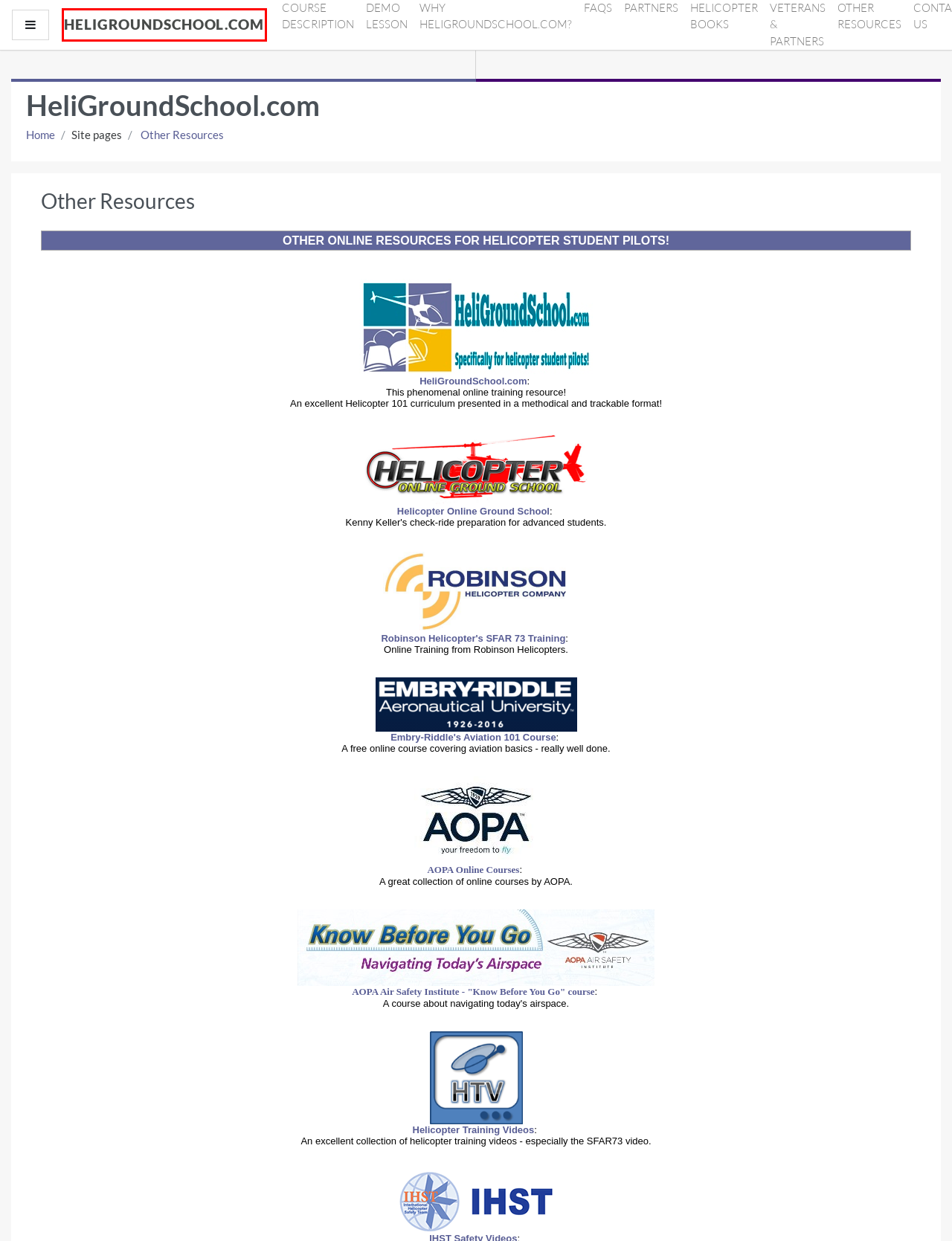You have a screenshot of a webpage, and a red bounding box highlights an element. Select the webpage description that best fits the new page after clicking the element within the bounding box. Options are:
A. Online Courses - AOPA
B. Aviation 101
C. Safer Skies Through Education - FAA - FAASTeam - FAASafety.gov
D. HeliGroundSchool.com: Log in to the site
E. HeliGroundSchool.com
F. Helicopter Training Videos (HTV) - Helicopter Training Videos (HTV)
G. Helicopter Online Ground School, LLC.
H. Private Pilot - Helicopter Systems - Demo

E